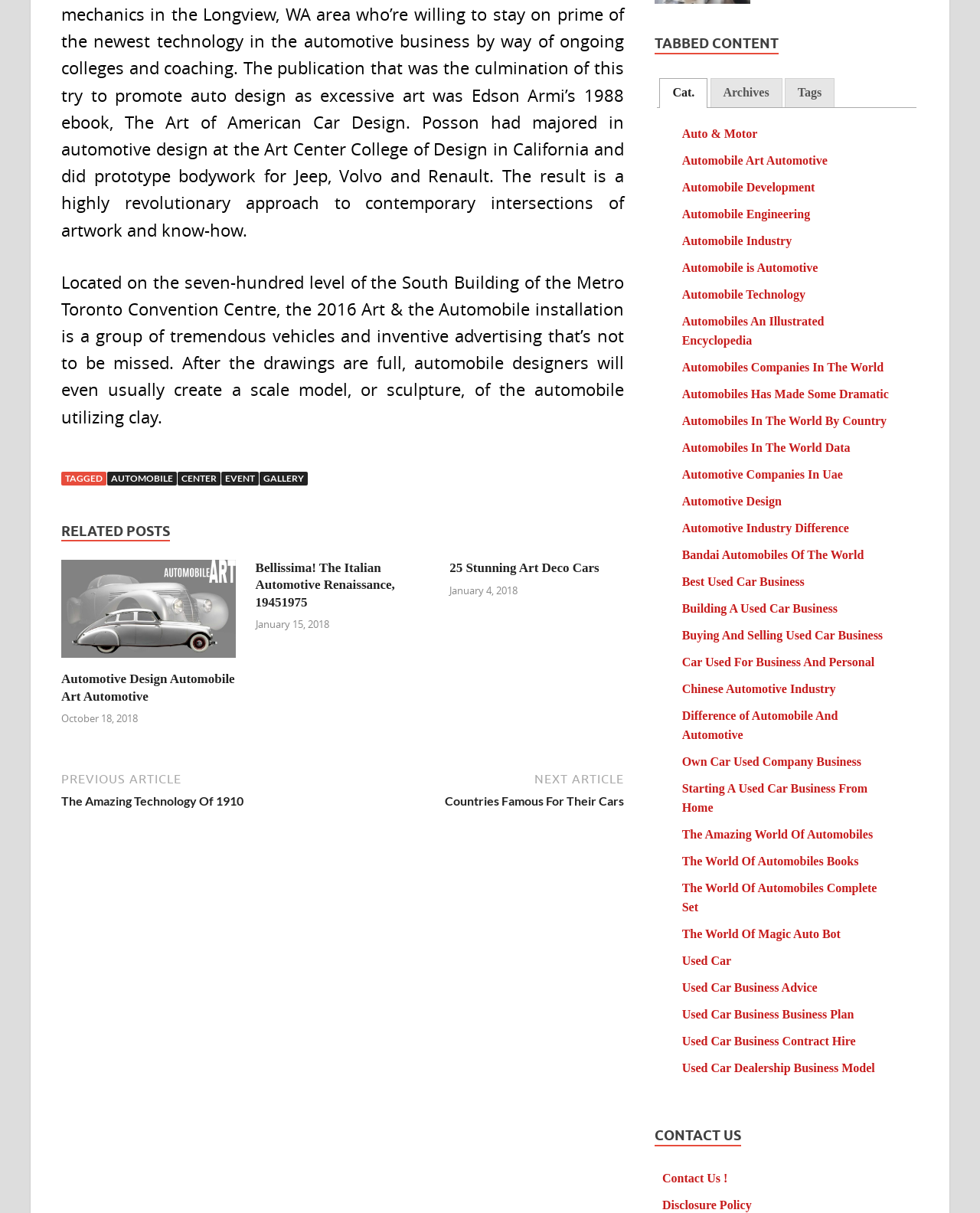Please determine the bounding box coordinates of the area that needs to be clicked to complete this task: 'Explore the 'Cat.' category'. The coordinates must be four float numbers between 0 and 1, formatted as [left, top, right, bottom].

[0.673, 0.064, 0.722, 0.089]